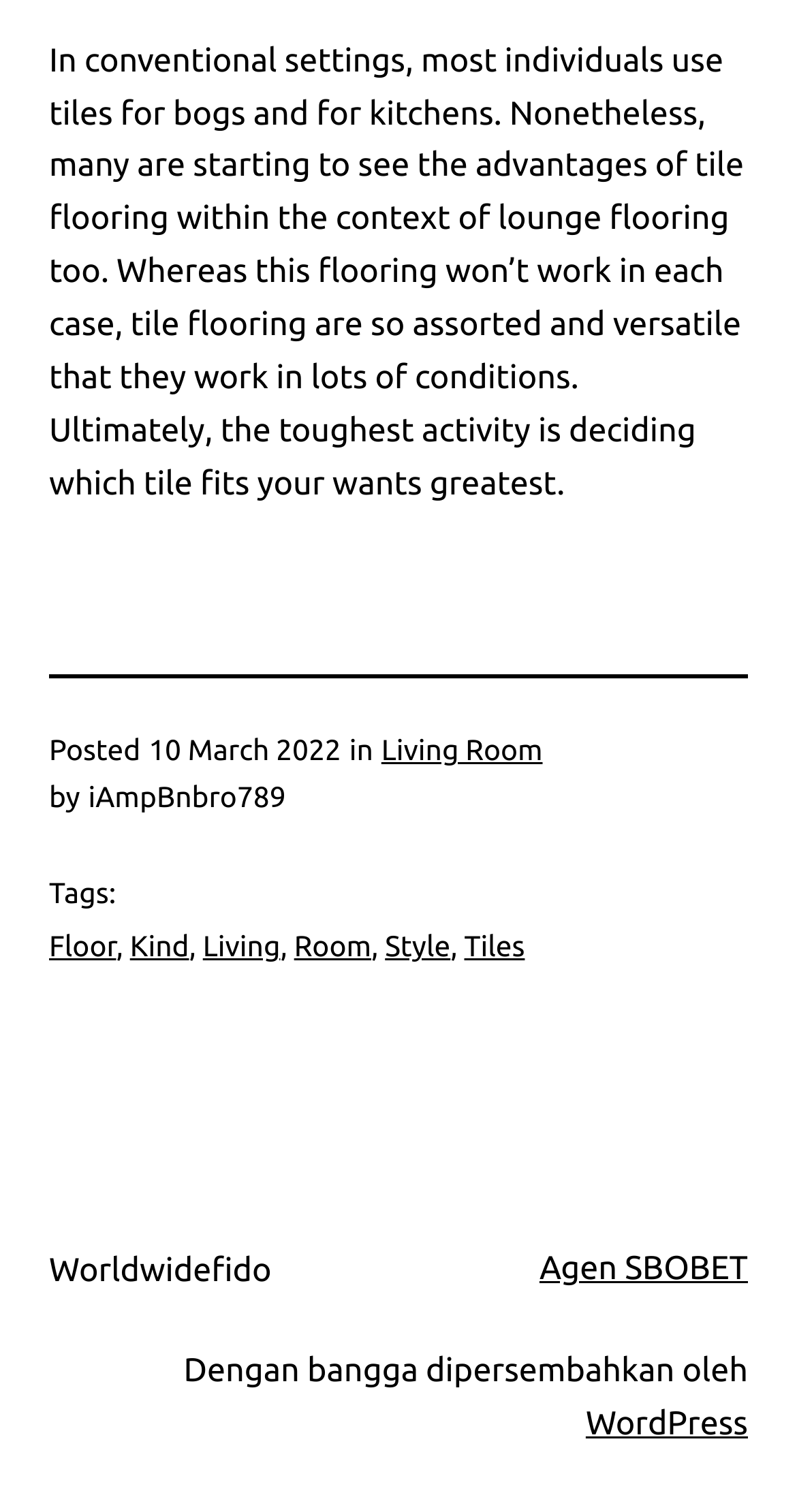Answer with a single word or phrase: 
Who is the author of the article?

iAmpBnbro789